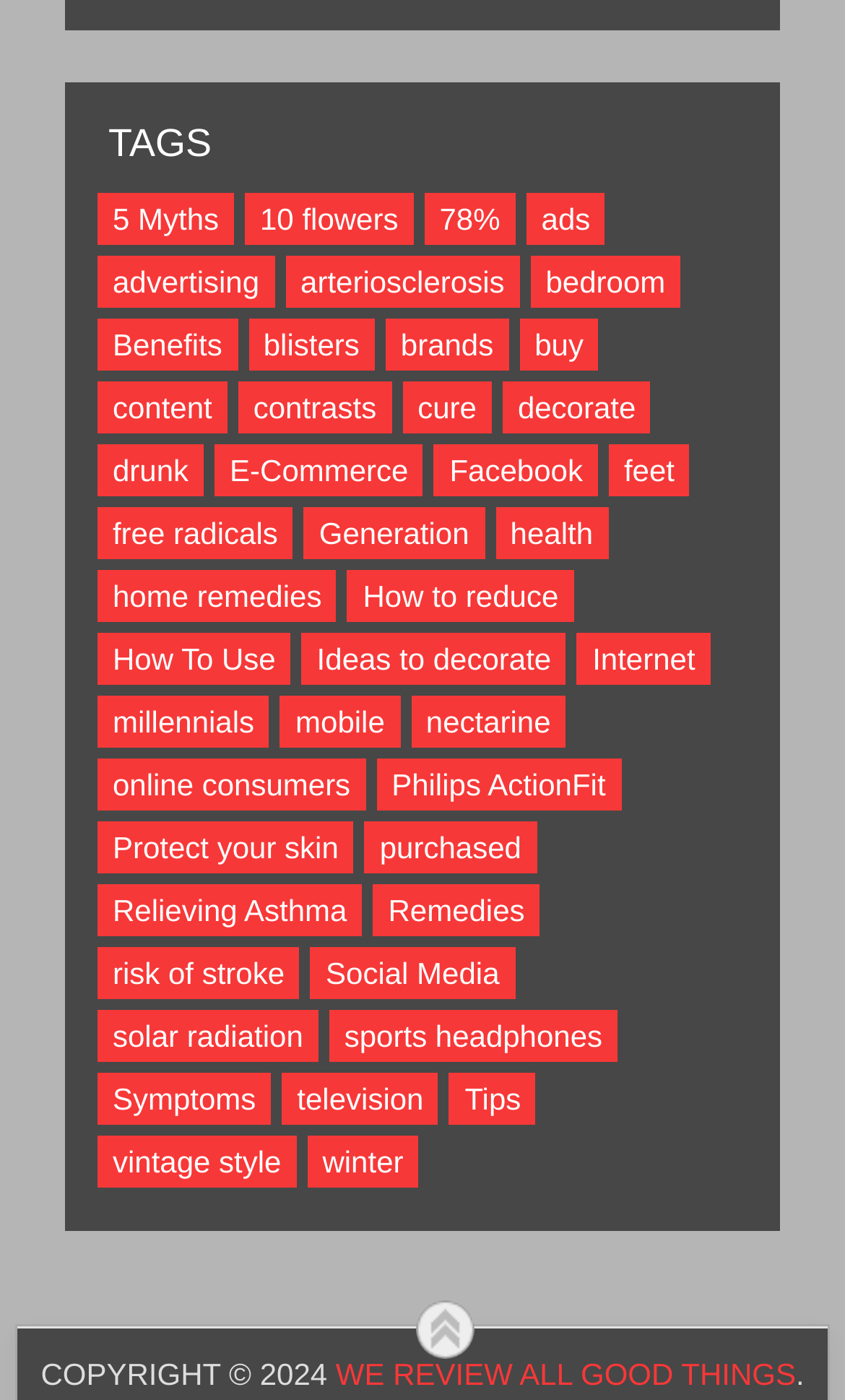Provide a brief response to the question using a single word or phrase: 
What is the purpose of the link 'WE REVIEW ALL GOOD THINGS'?

review